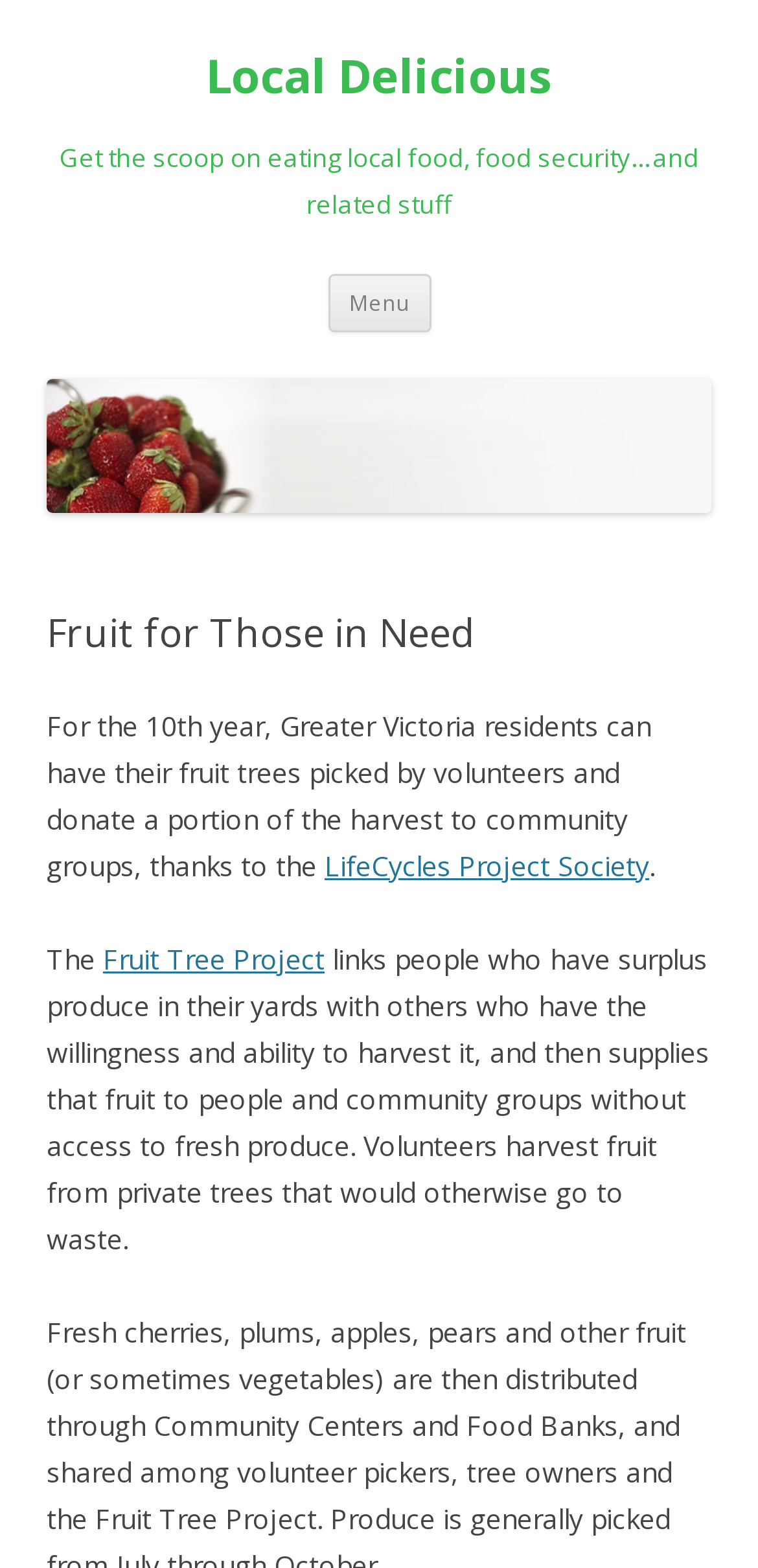Given the description of the UI element: "LifeCycles Project Society", predict the bounding box coordinates in the form of [left, top, right, bottom], with each value being a float between 0 and 1.

[0.428, 0.54, 0.856, 0.564]